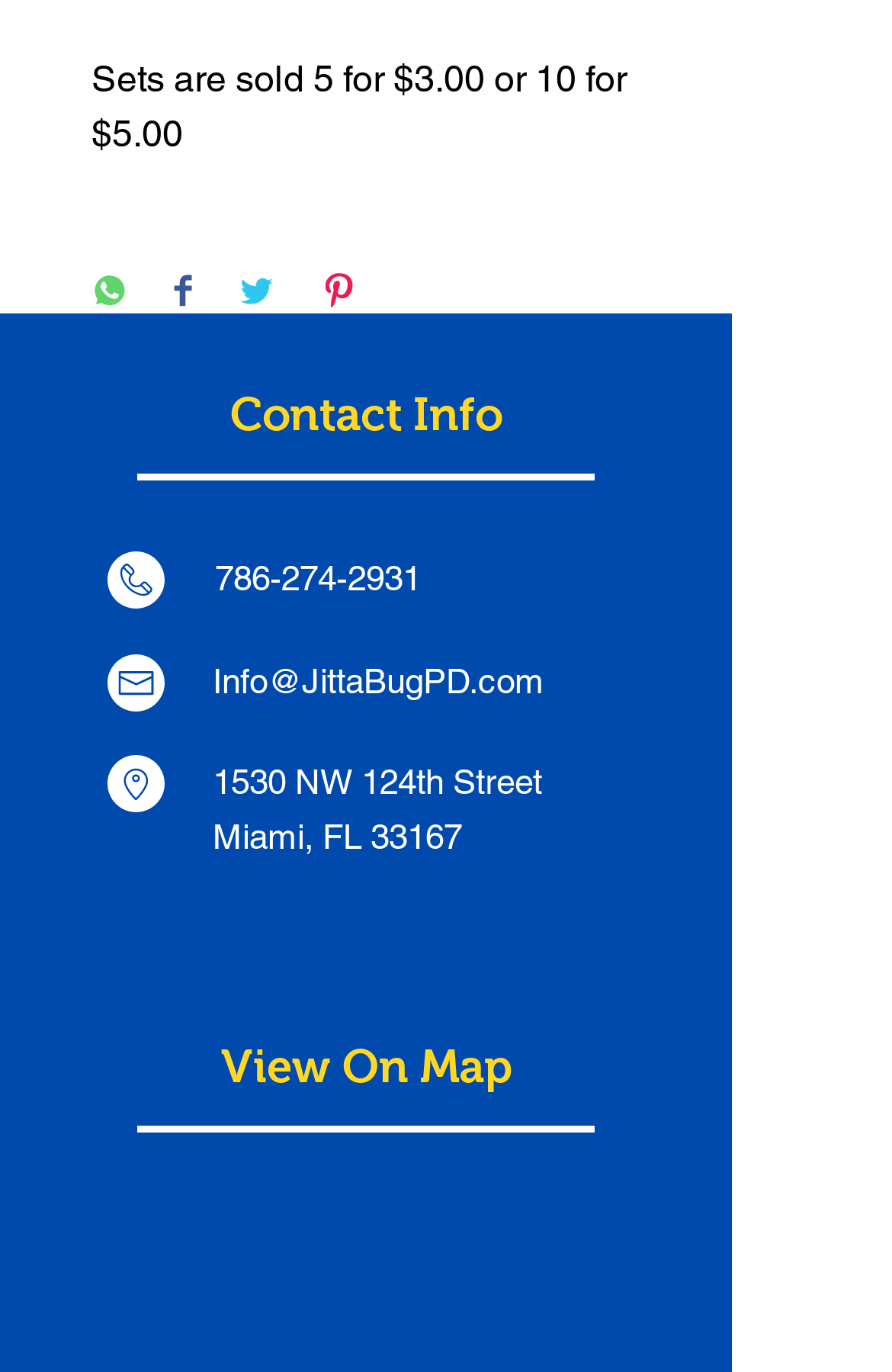Provide a one-word or short-phrase response to the question:
What is the price of 5 sets?

$3.00